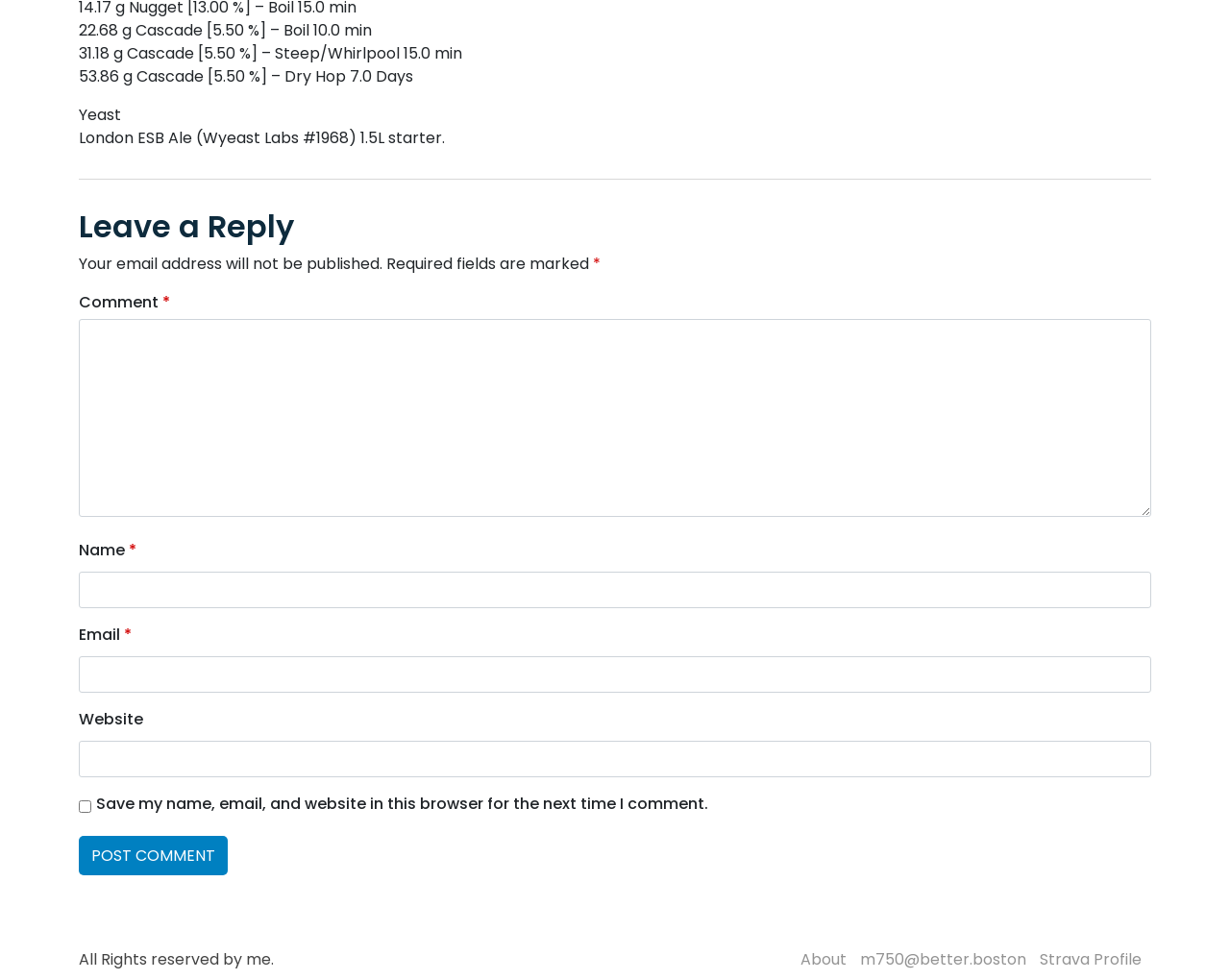Can you pinpoint the bounding box coordinates for the clickable element required for this instruction: "Visit the about page"? The coordinates should be four float numbers between 0 and 1, i.e., [left, top, right, bottom].

[0.651, 0.968, 0.688, 0.991]